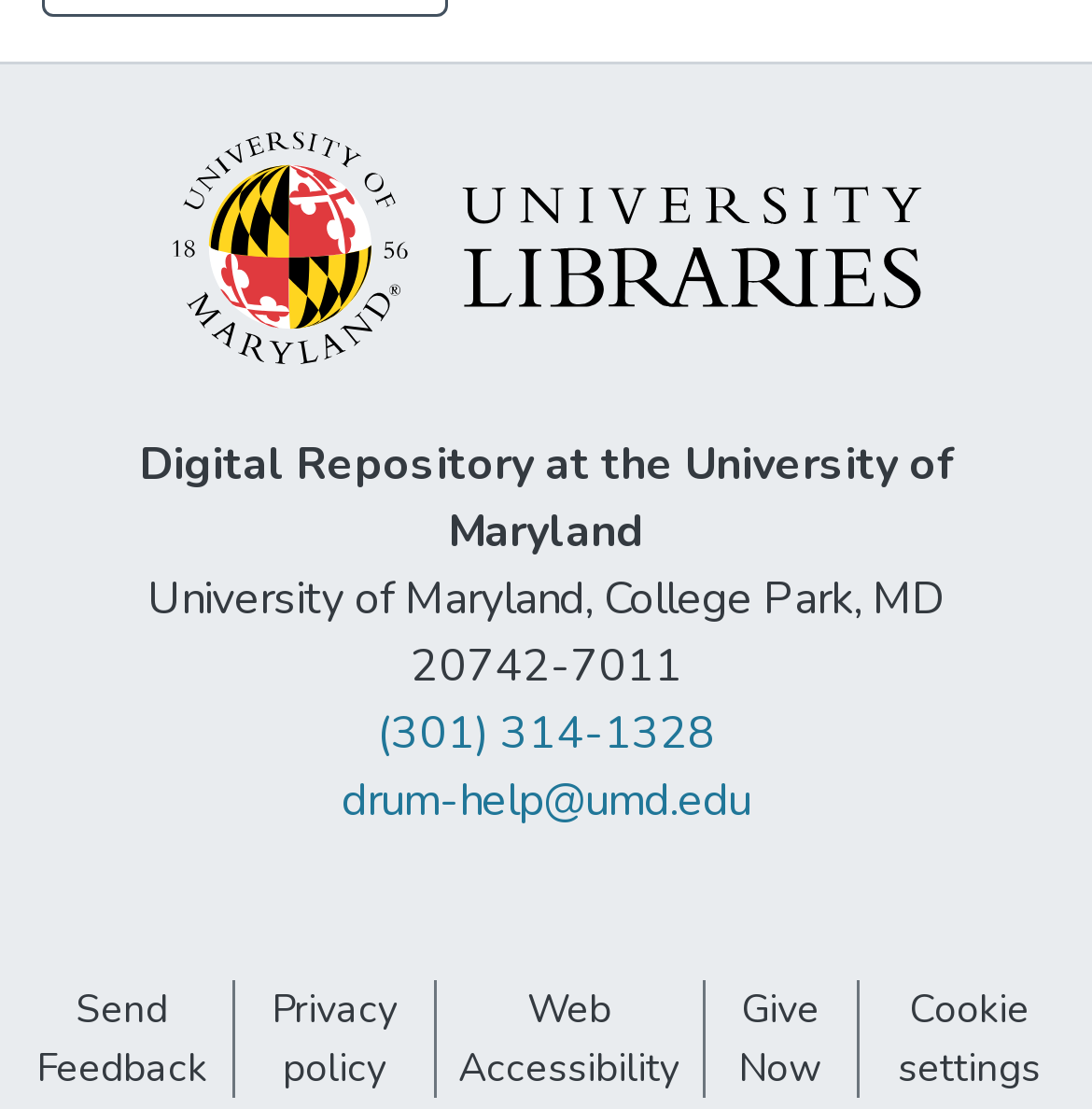Predict the bounding box for the UI component with the following description: "drum-help@umd.edu".

[0.313, 0.694, 0.687, 0.75]